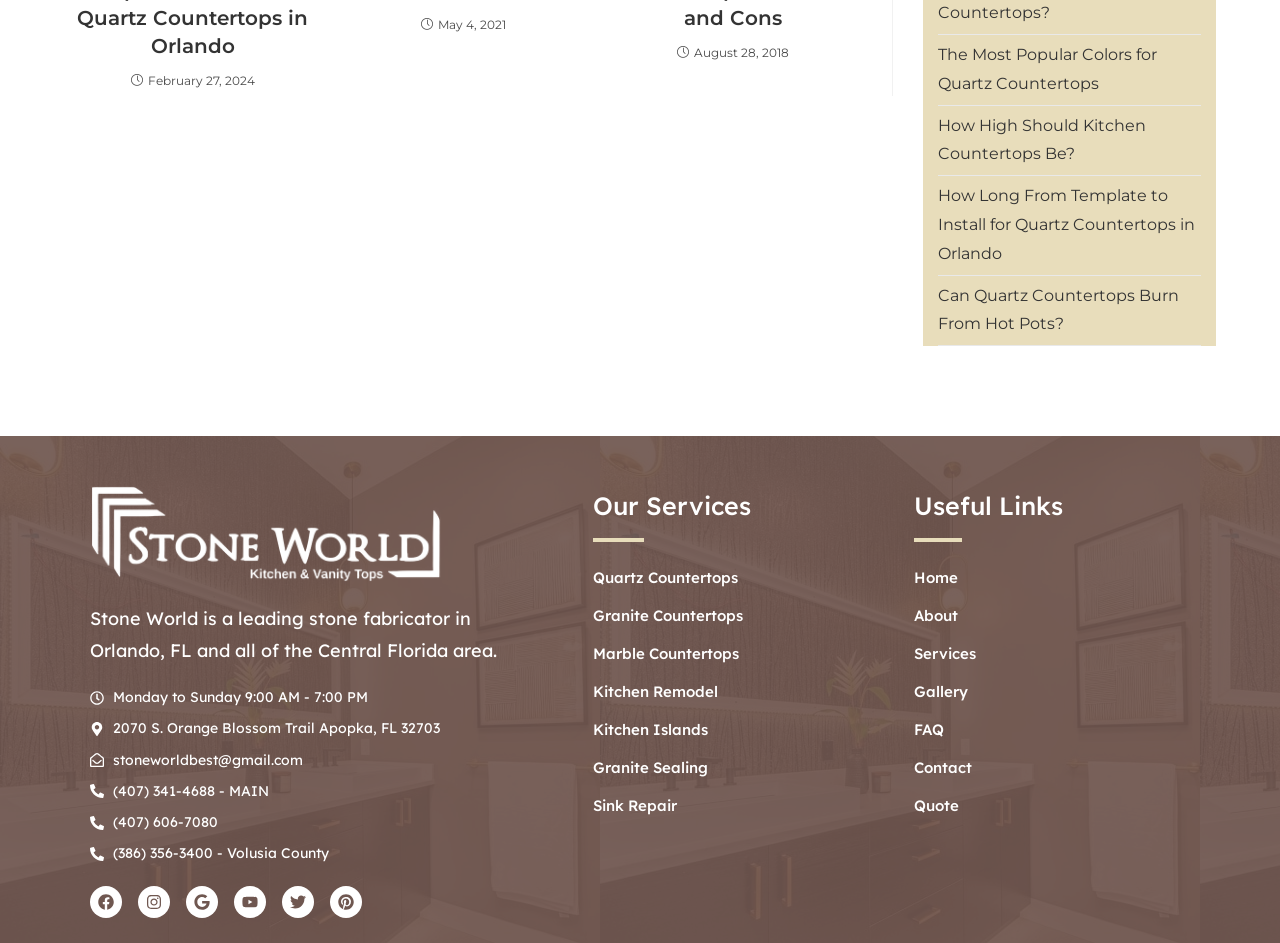Determine the bounding box for the UI element that matches this description: "Marble Countertops".

[0.463, 0.679, 0.581, 0.707]